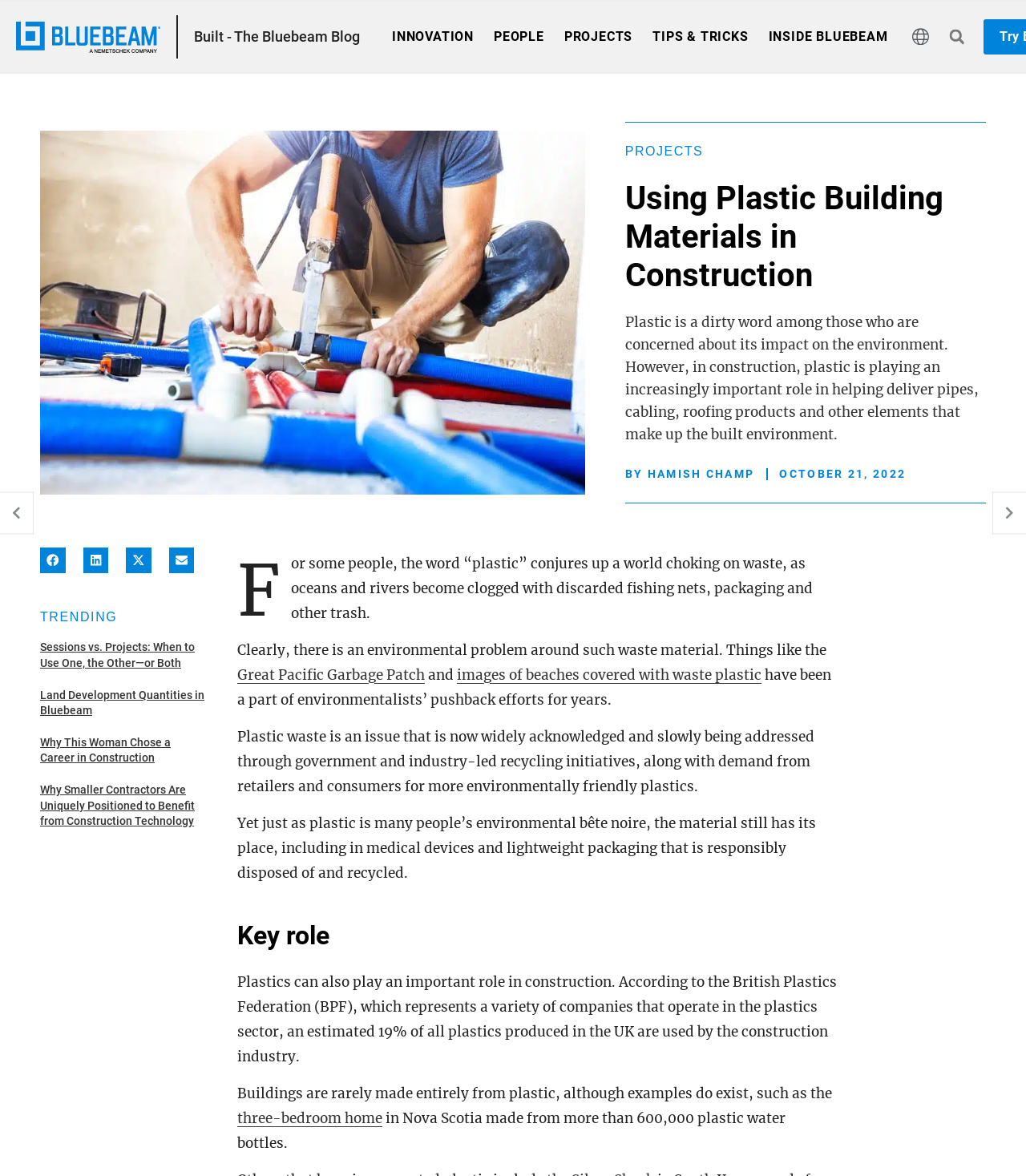What is the date of this article?
Using the information from the image, provide a comprehensive answer to the question.

The date of the article is mentioned in the webpage as 'OCTOBER 21, 2022', which is the publication date of the article.